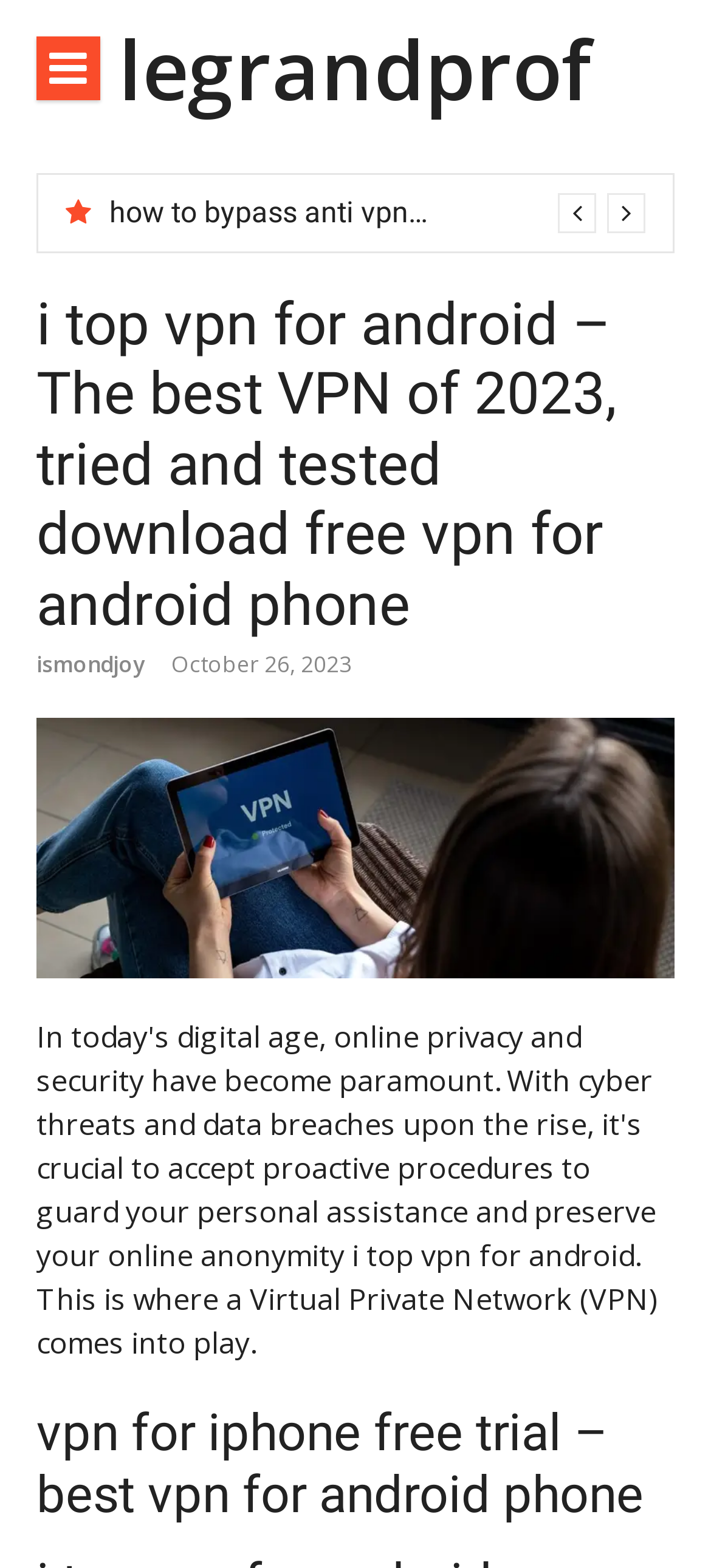Using the description: "ismondjoy", identify the bounding box of the corresponding UI element in the screenshot.

[0.051, 0.414, 0.203, 0.433]